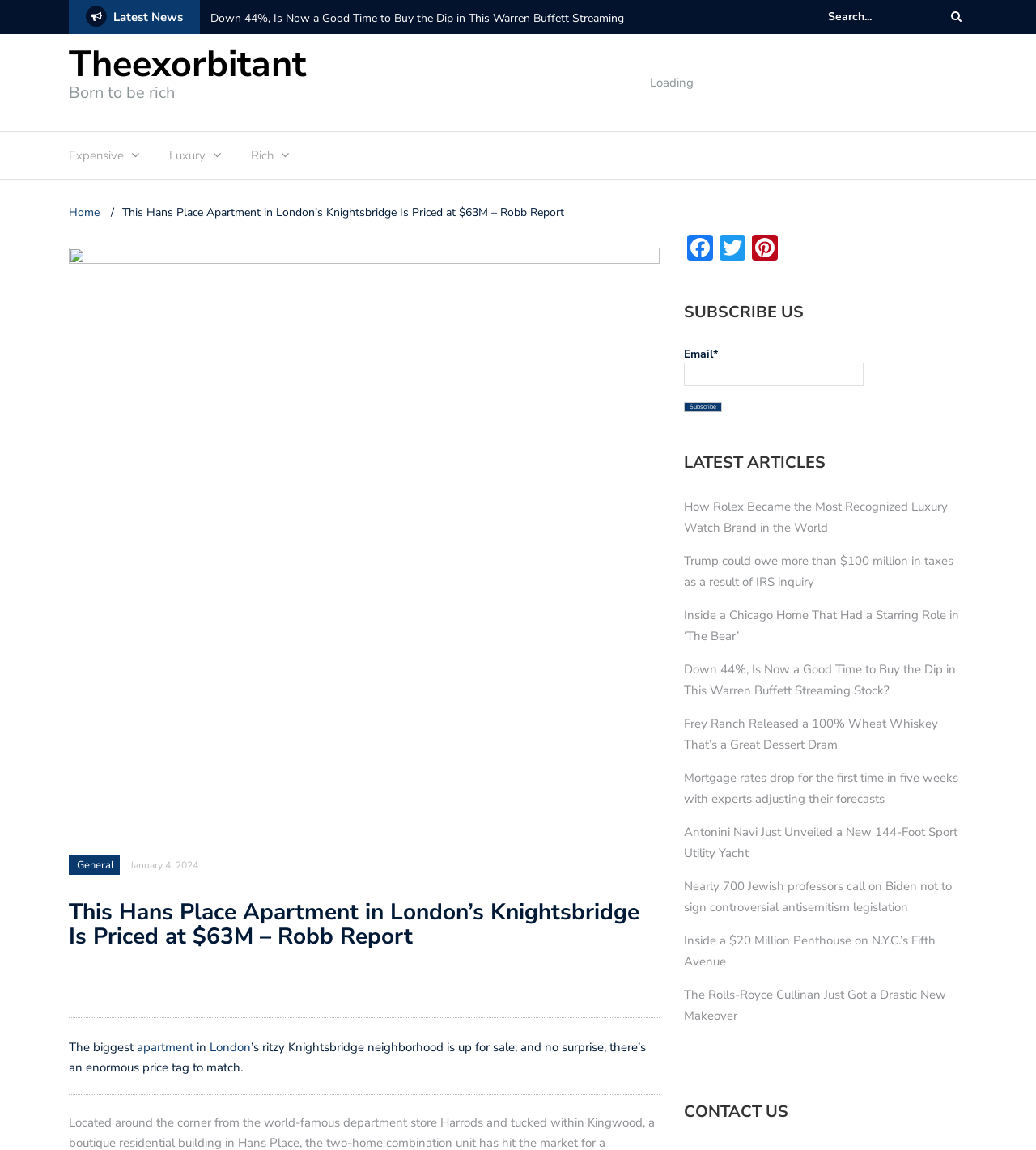Explain the contents of the webpage comprehensively.

This webpage appears to be a news article from Robb Report, a luxury lifestyle publication. At the top of the page, there is a navigation menu with links to "Latest News", "Home", and other categories. Below the navigation menu, there is a search bar with a magnifying glass icon.

The main article is titled "This Hans Place Apartment in London’s Knightsbridge Is Priced at $63M" and is accompanied by a brief summary of the article. The article is divided into sections, with headings such as "General" and "January 4, 2024". The content of the article is not fully described, but it appears to be about a luxury apartment in London.

To the right of the article, there are several links to social media platforms, including Facebook, Twitter, and Pinterest. Below these links, there is a subscription form with a heading "SUBSCRIBE US" and fields for email and a subscribe button.

Further down the page, there is a section titled "LATEST ARTICLES" with links to several news articles, including "How Rolex Became the Most Recognized Luxury Watch Brand in the World", "Trump could owe more than $100 million in taxes as a result of IRS inquiry", and others. These articles appear to be related to luxury lifestyle and finance.

At the very bottom of the page, there is a section titled "CONTACT US" with no additional information or links.